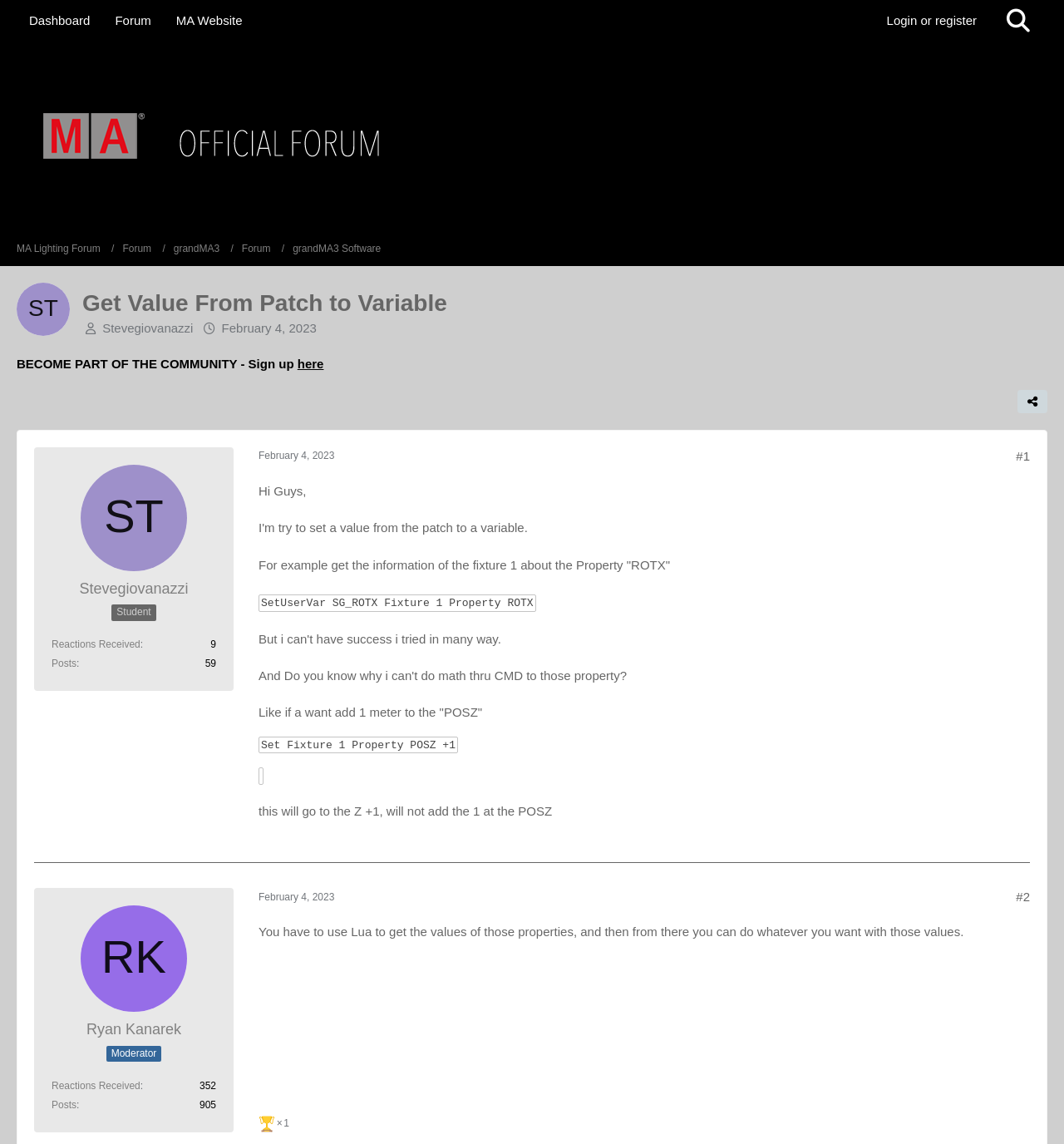How many reactions did Ryan Kanarek receive?
Can you offer a detailed and complete answer to this question?

I looked at Ryan Kanarek's profile information and found the number of reactions he received, which is 352.